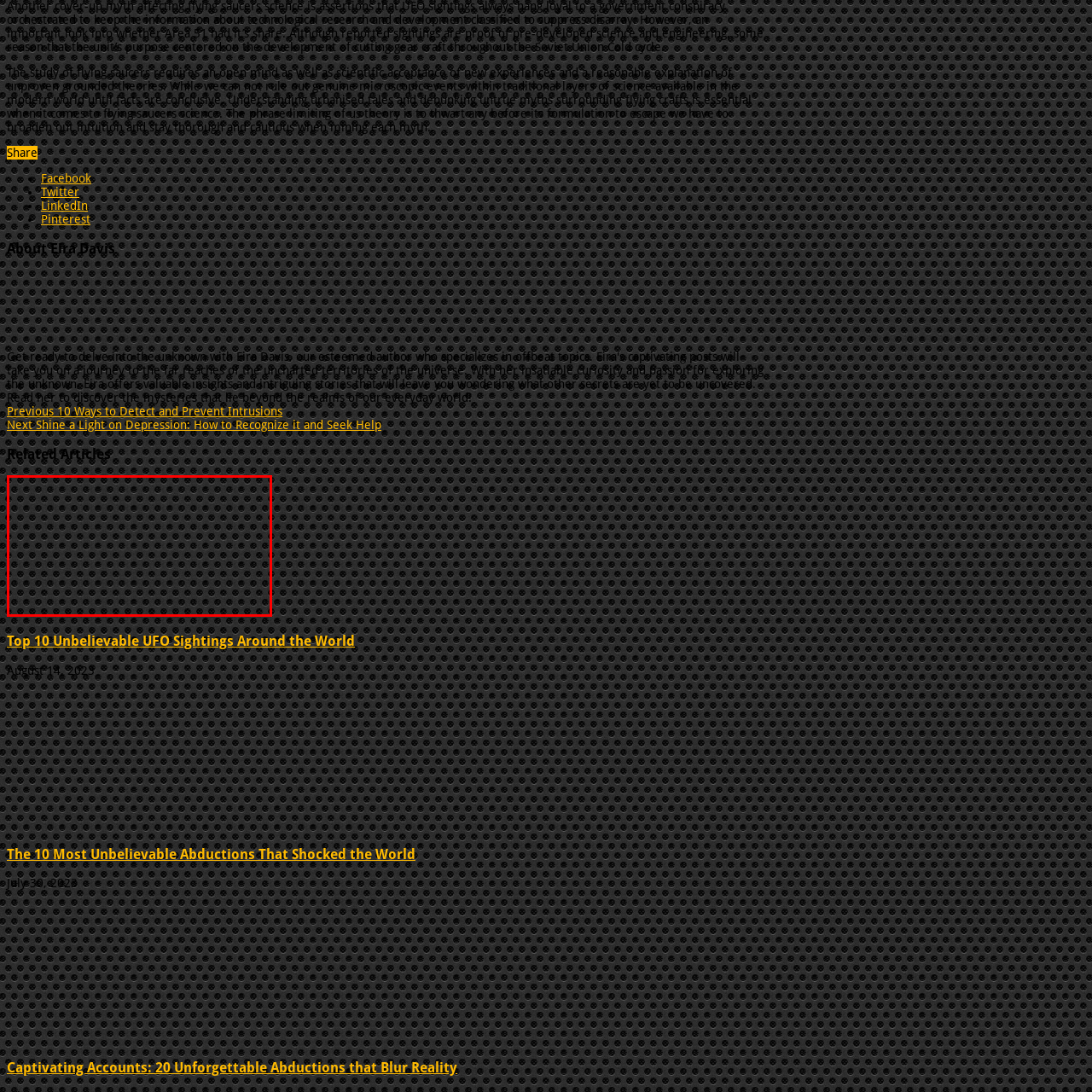Direct your attention to the image within the red boundary, What is the topic of the article associated with the image?
 Respond with a single word or phrase.

UFOs